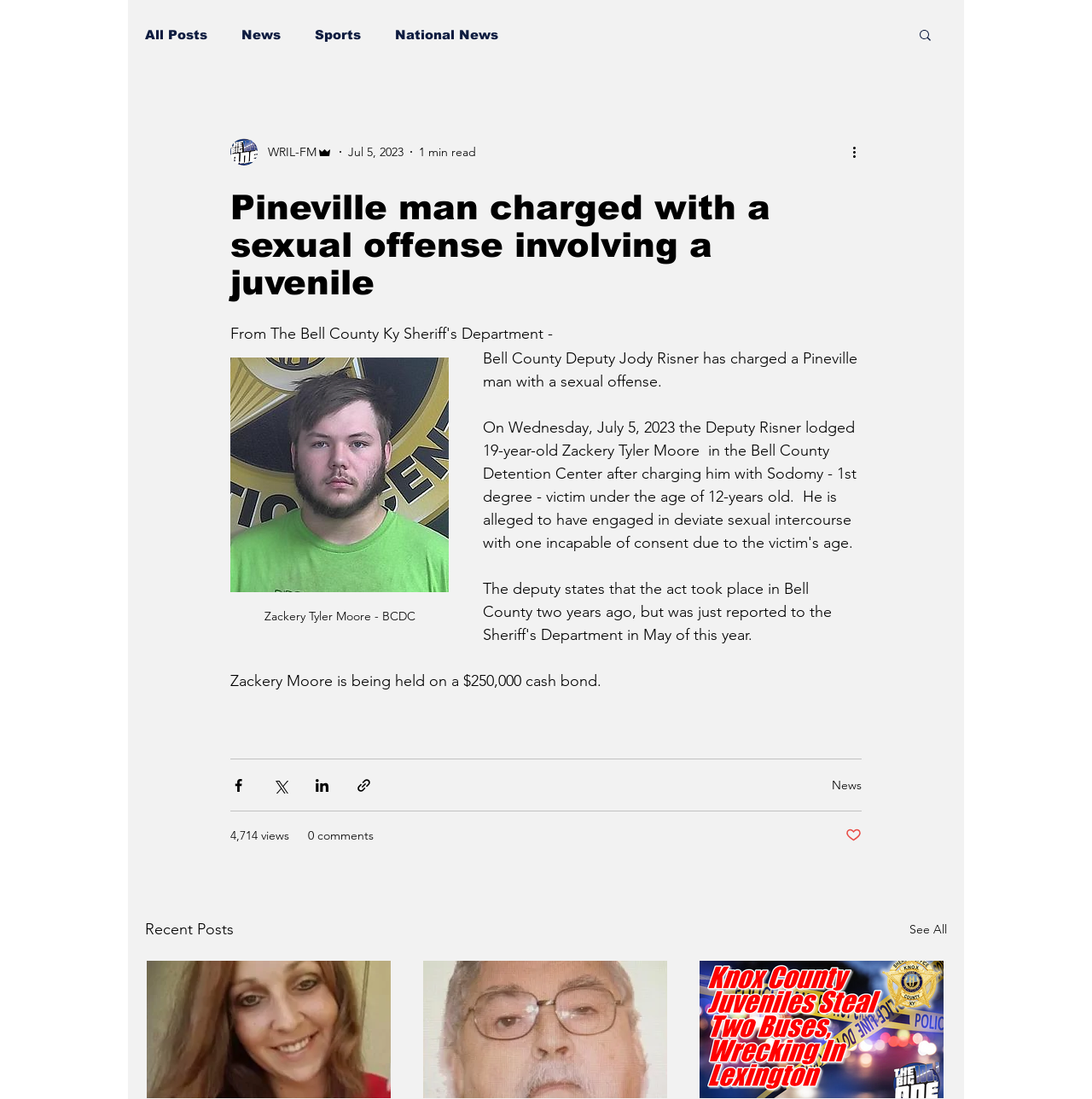Find and specify the bounding box coordinates that correspond to the clickable region for the instruction: "Read the article about Zackery Tyler Moore".

[0.211, 0.325, 0.411, 0.583]